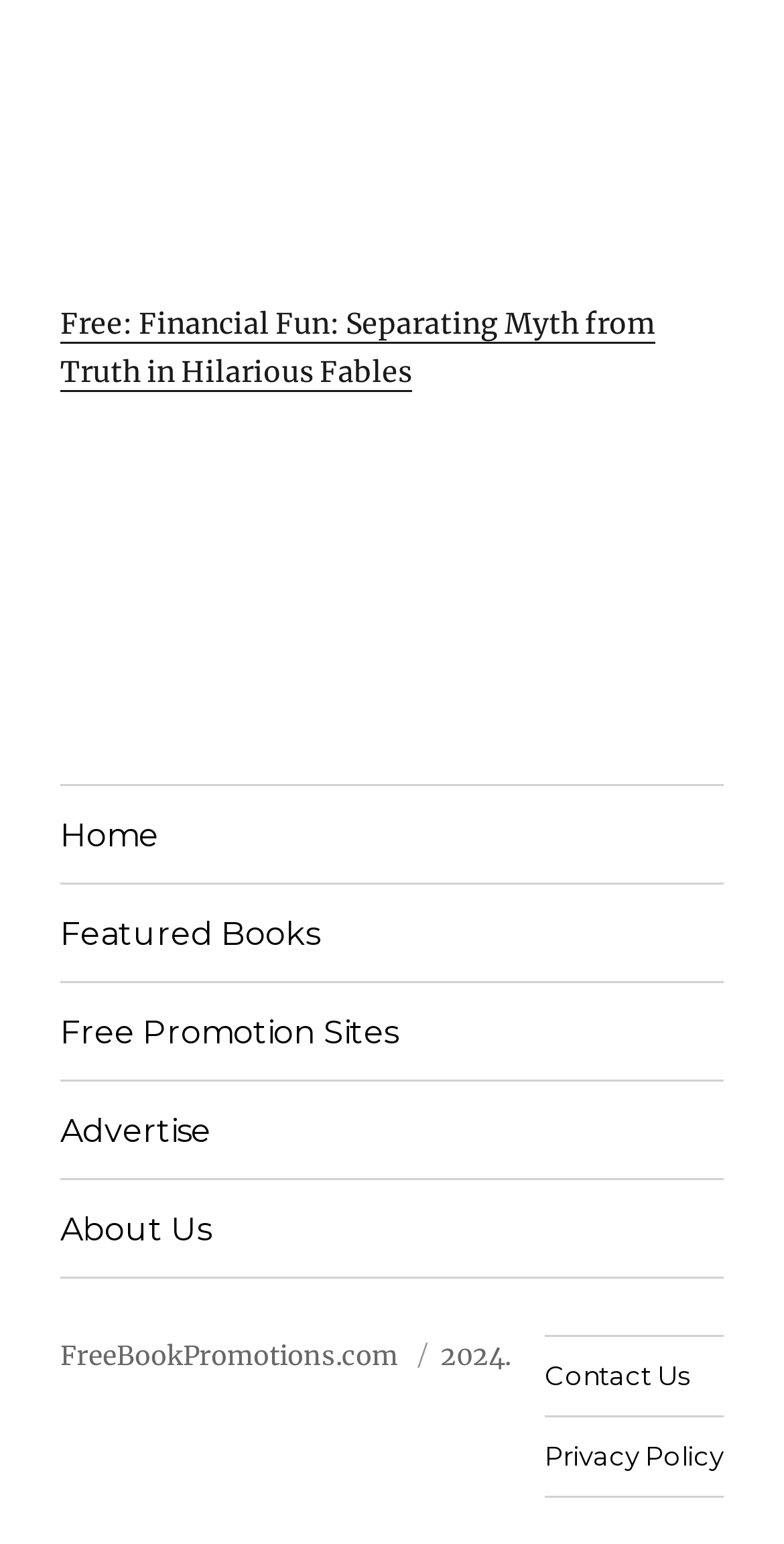Please specify the bounding box coordinates in the format (top-left x, top-left y, bottom-right x, bottom-right y), with values ranging from 0 to 1. Identify the bounding box for the UI component described as follows: Home

[0.077, 0.509, 0.923, 0.572]